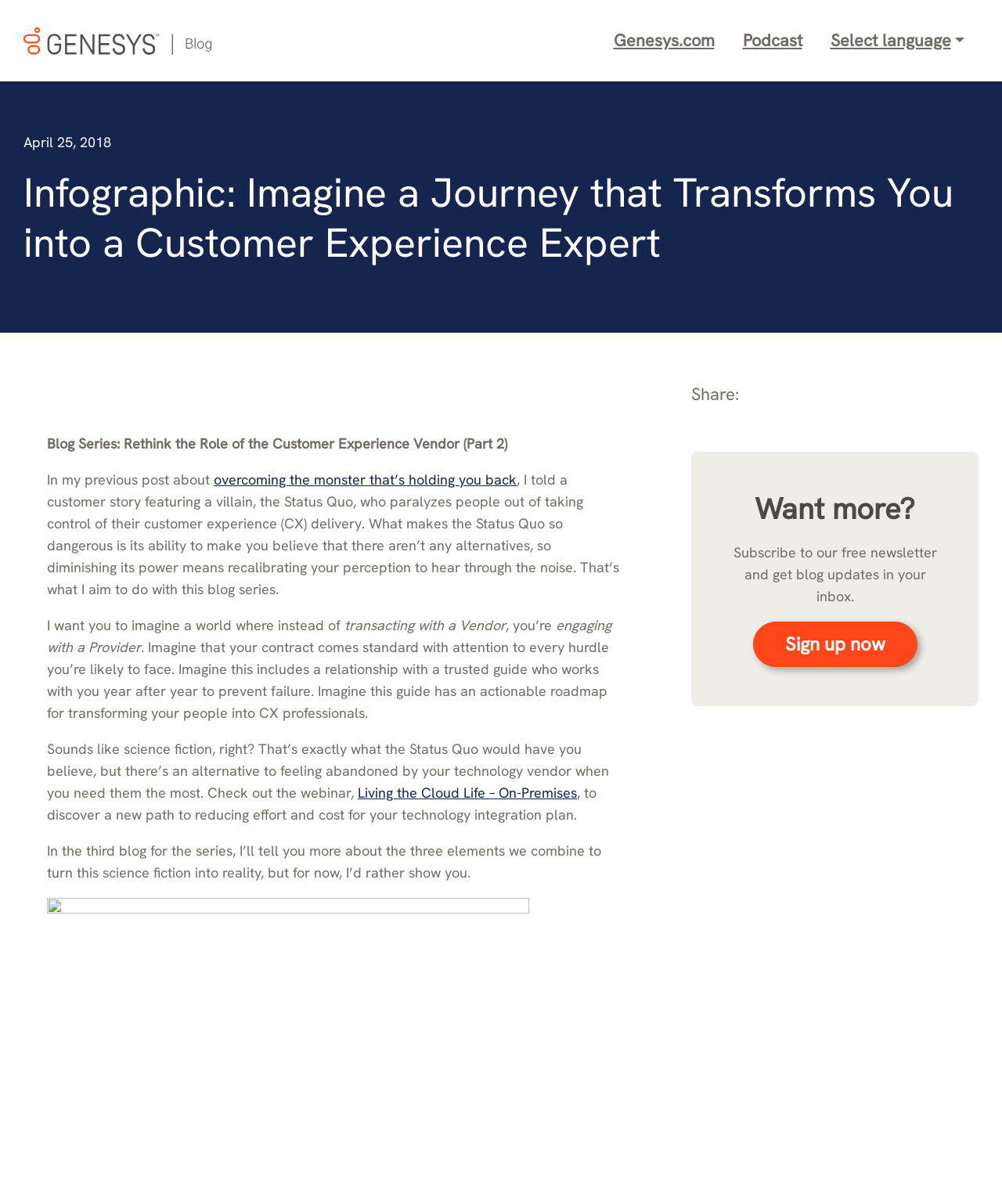Answer the following query with a single word or phrase:
What is the date of the blog post?

April 25, 2018